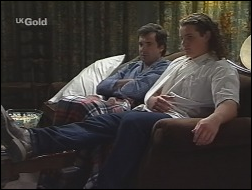Please answer the following query using a single word or phrase: 
What is the color of the younger man's shirt?

White